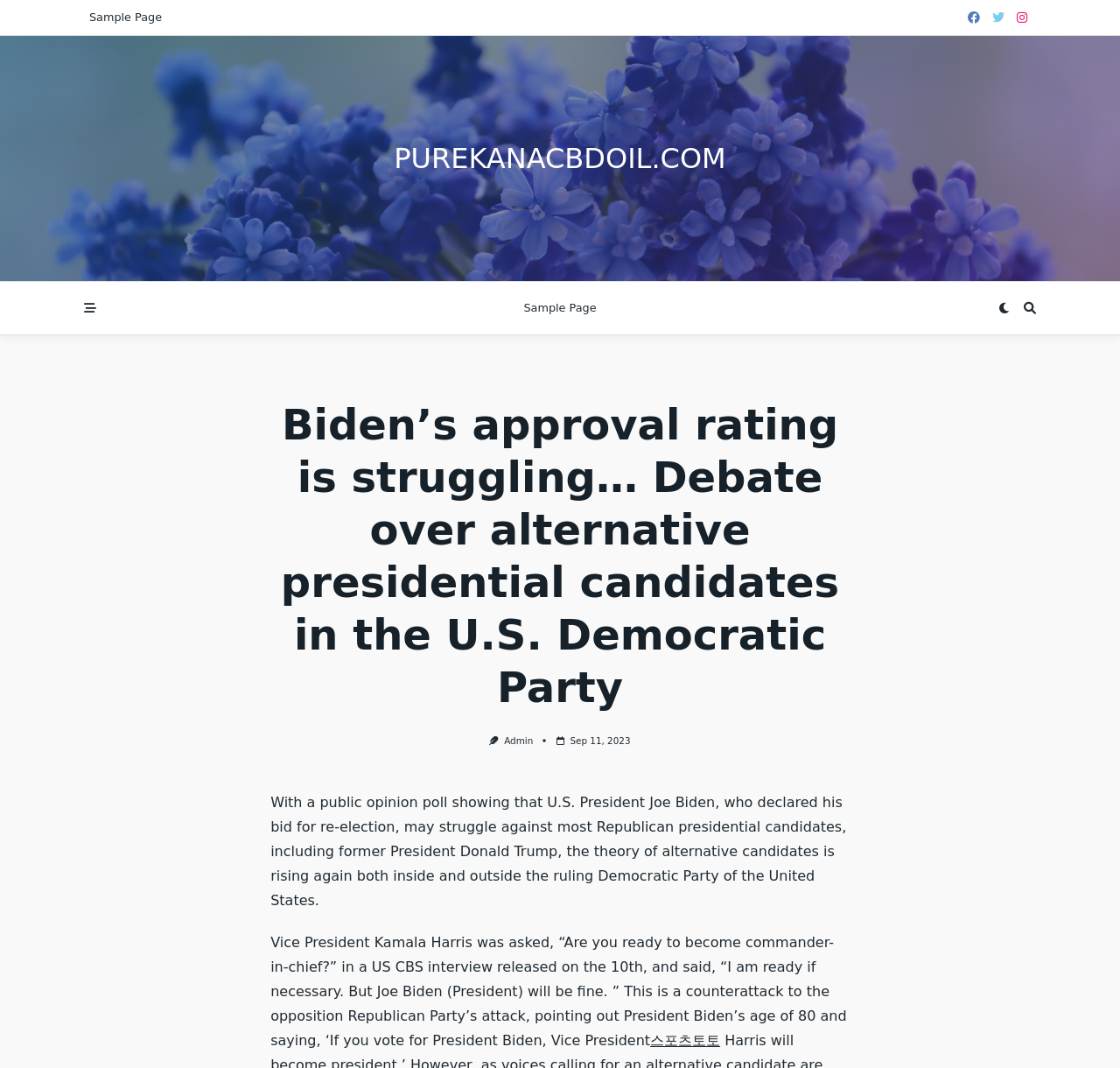Who is mentioned as a potential alternative candidate?
Based on the image, answer the question with as much detail as possible.

The article mentions Vice President Kamala Harris as a potential alternative candidate, citing her response to a question about being ready to become commander-in-chief in a US CBS interview.